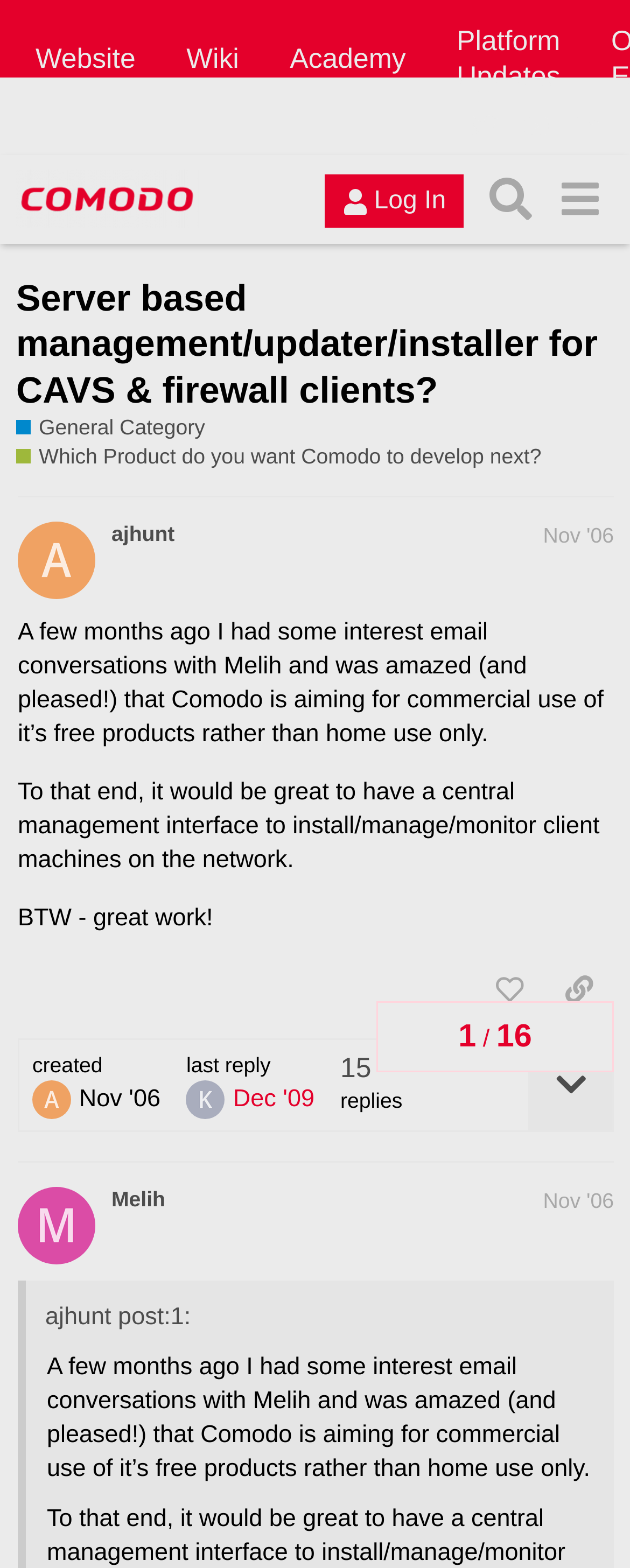Using the description "alt="Comodo Forum"", predict the bounding box of the relevant HTML element.

[0.026, 0.109, 0.314, 0.146]